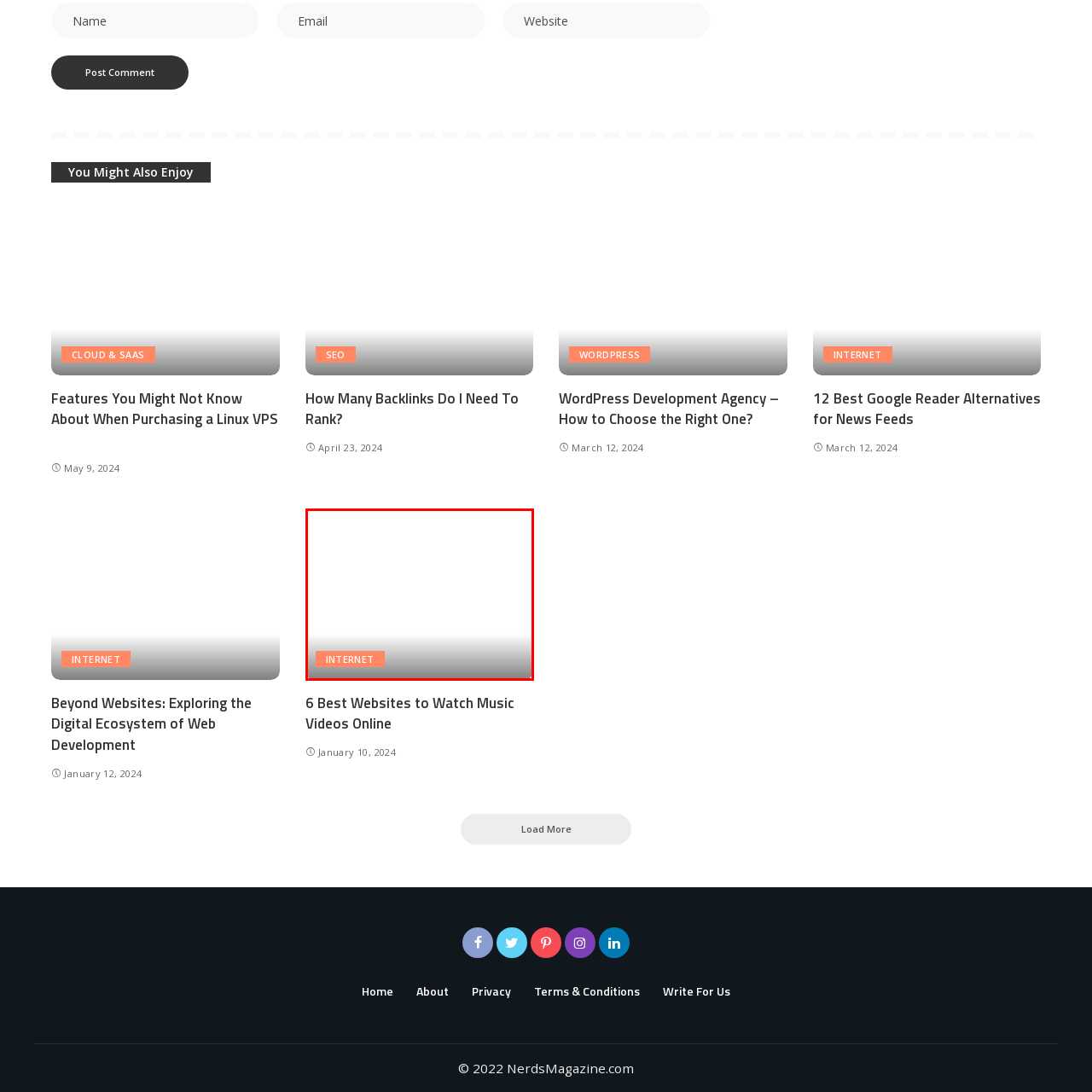Using the image highlighted in the red border, answer the following question concisely with a word or phrase:
What style of typography is used on the button?

Modern